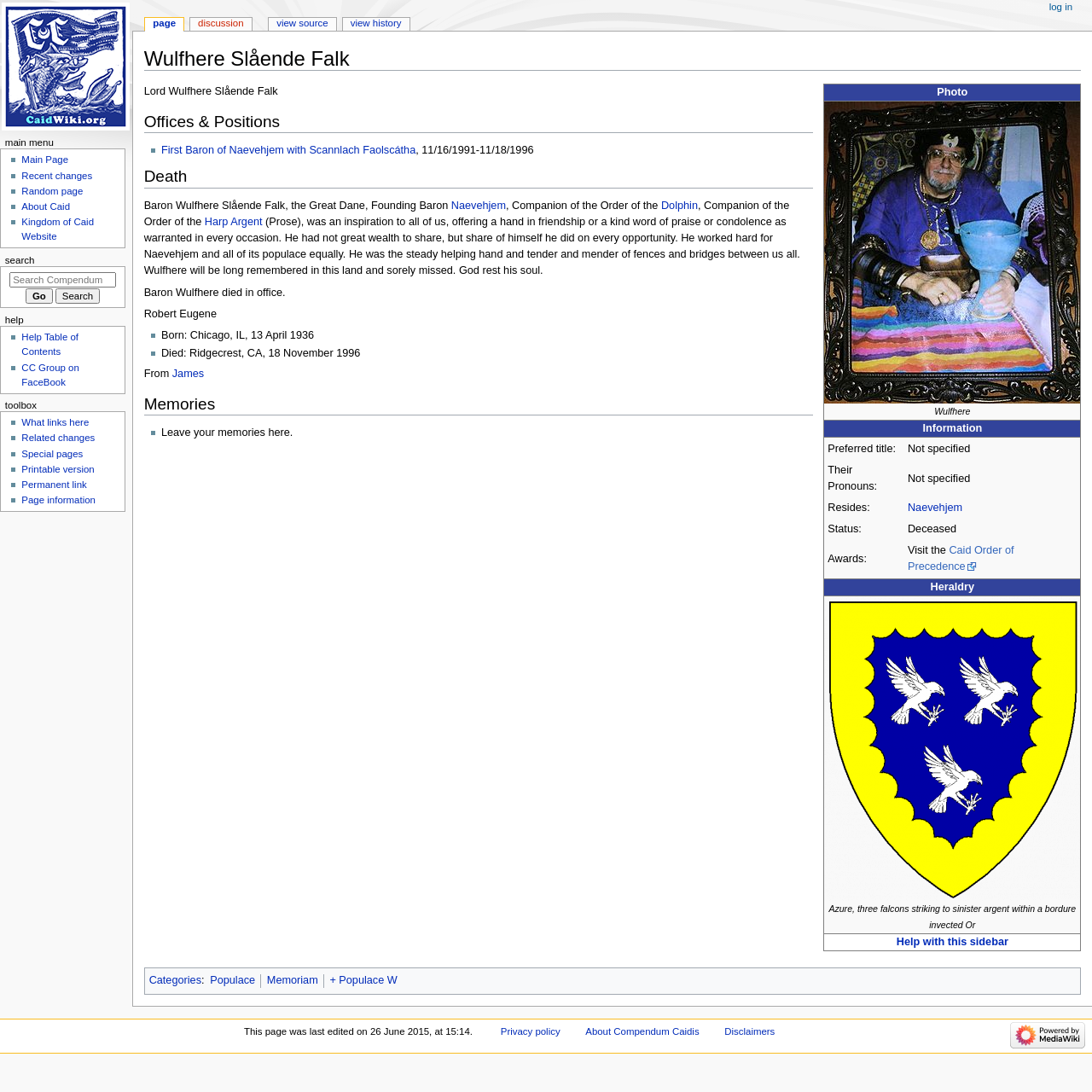Find the bounding box coordinates of the clickable region needed to perform the following instruction: "Log in". The coordinates should be provided as four float numbers between 0 and 1, i.e., [left, top, right, bottom].

[0.961, 0.002, 0.982, 0.013]